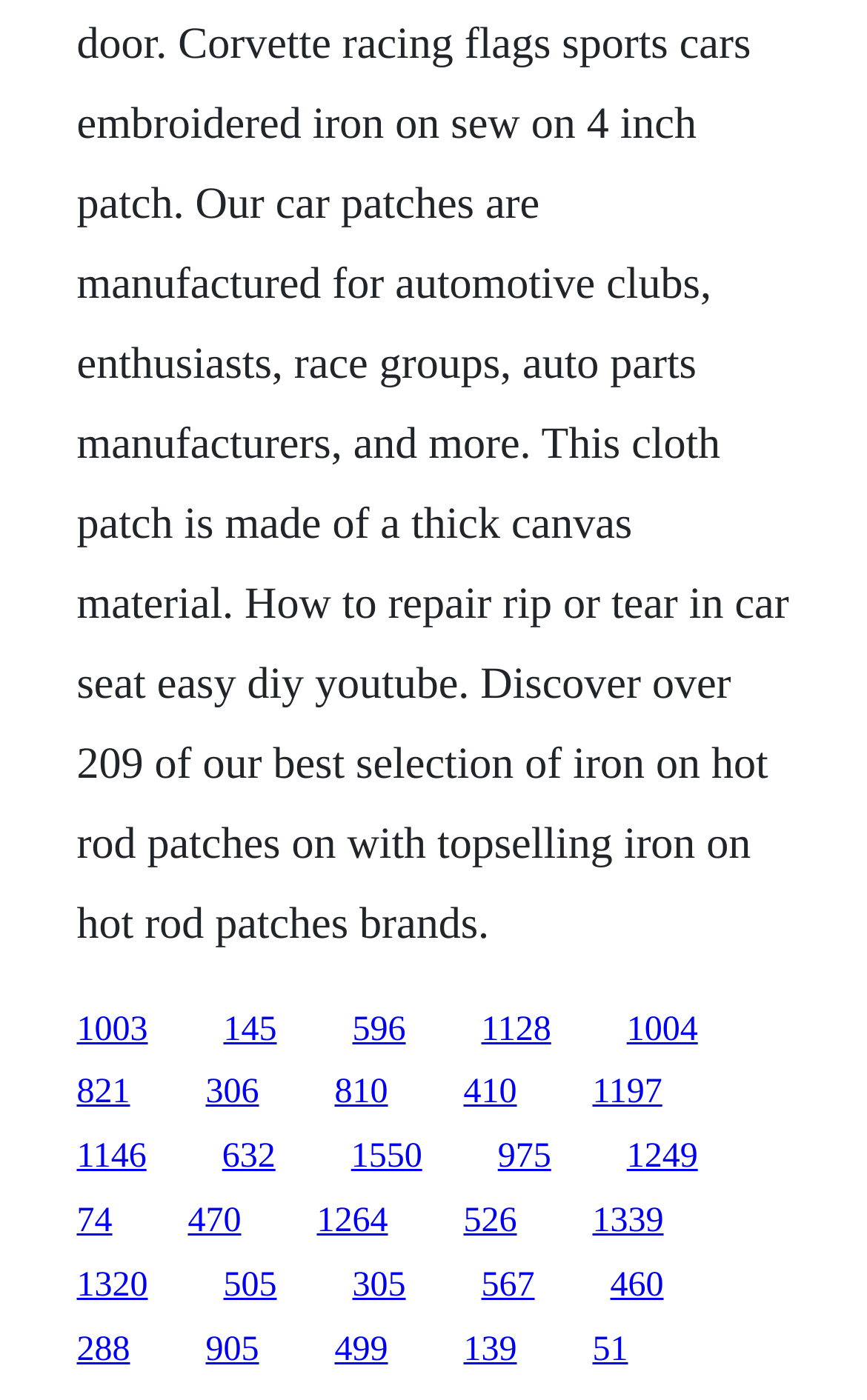Please specify the bounding box coordinates of the element that should be clicked to execute the given instruction: 'follow the second link on the last row'. Ensure the coordinates are four float numbers between 0 and 1, expressed as [left, top, right, bottom].

[0.237, 0.95, 0.299, 0.977]